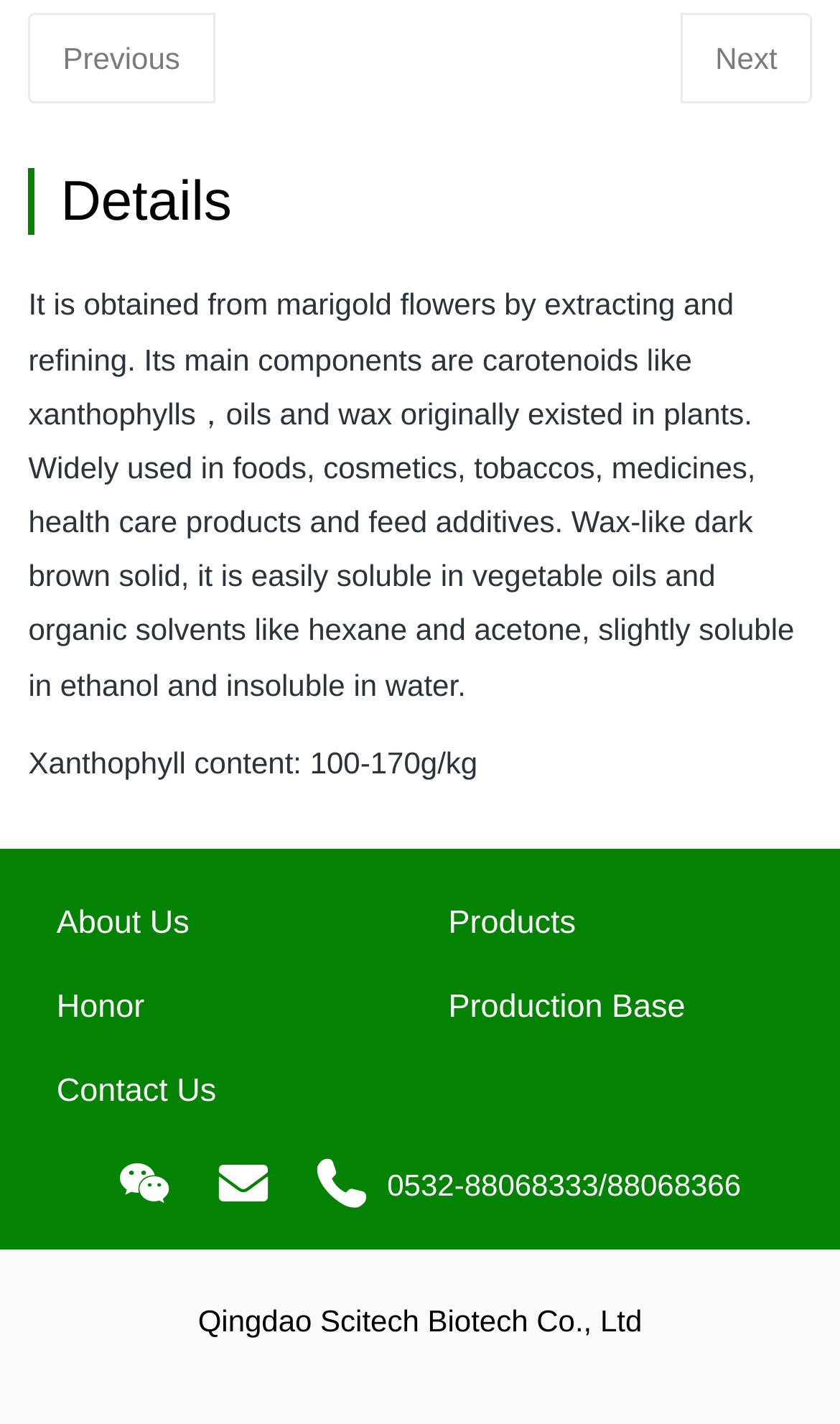Locate the UI element described by parent_node: 0532-88068333/88068366 and provide its bounding box coordinates. Use the format (top-left x, top-left y, bottom-right x, bottom-right y) with all values as floating point numbers between 0 and 1.

[0.256, 0.827, 0.333, 0.851]